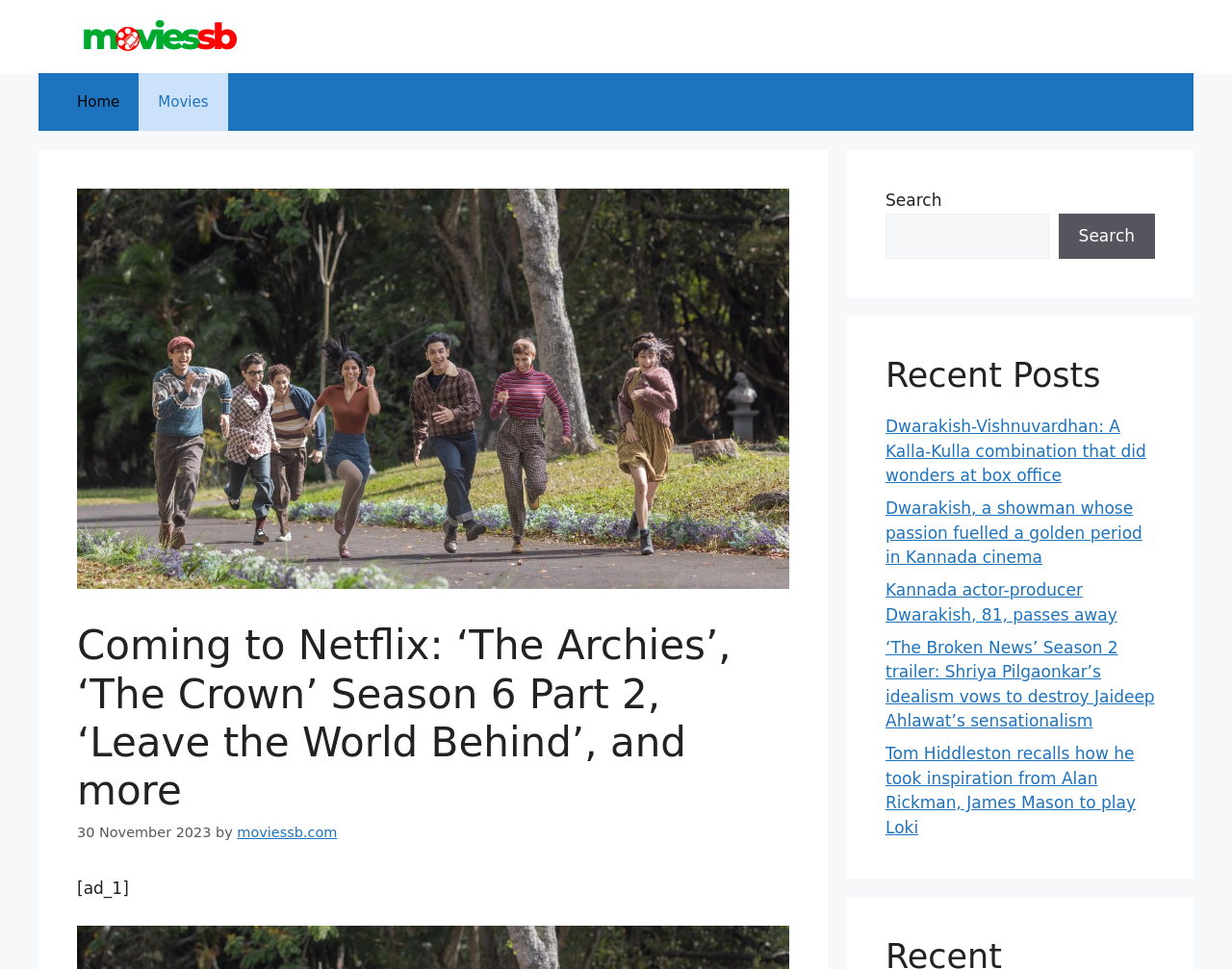Locate the bounding box of the UI element described in the following text: "Share on Pinterest Share 0".

None